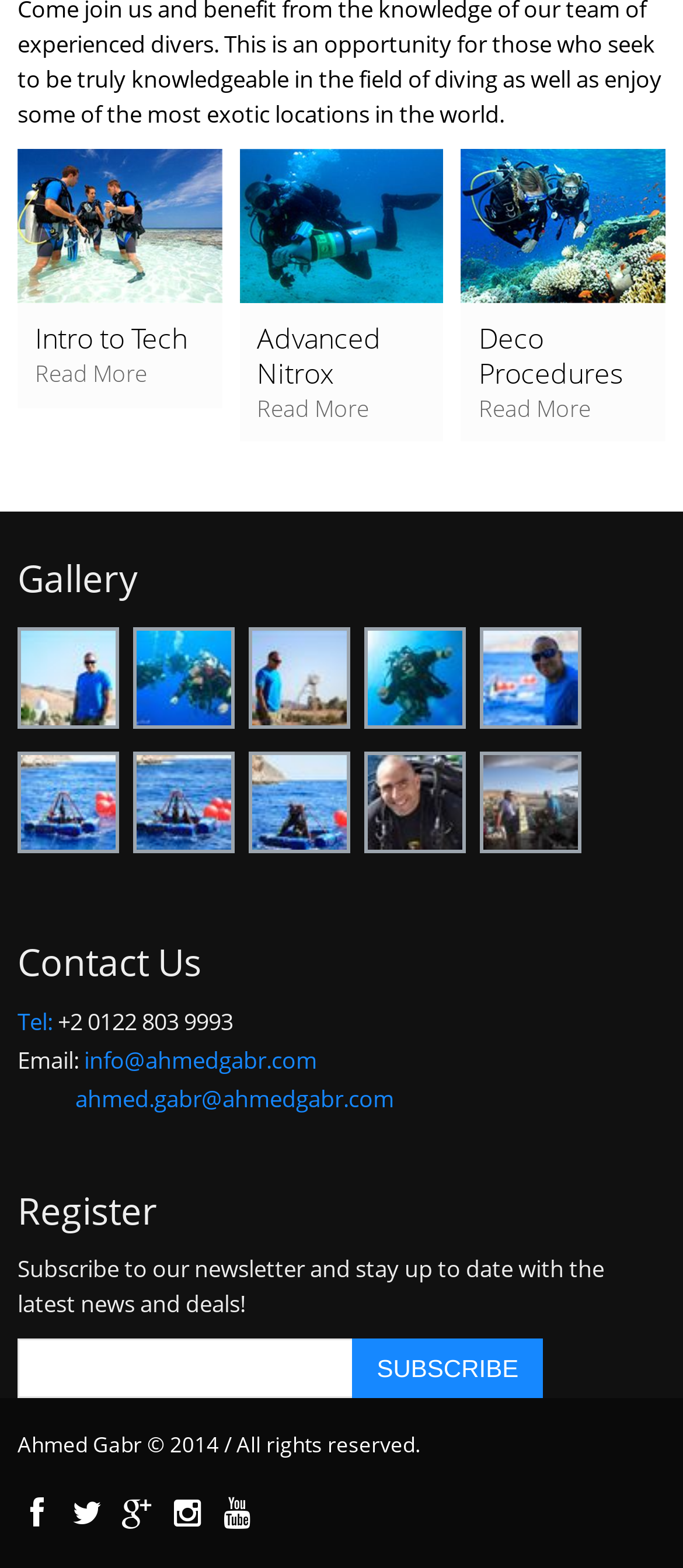Identify the bounding box coordinates for the element you need to click to achieve the following task: "Follow on Facebook". Provide the bounding box coordinates as four float numbers between 0 and 1, in the form [left, top, right, bottom].

[0.026, 0.958, 0.083, 0.977]